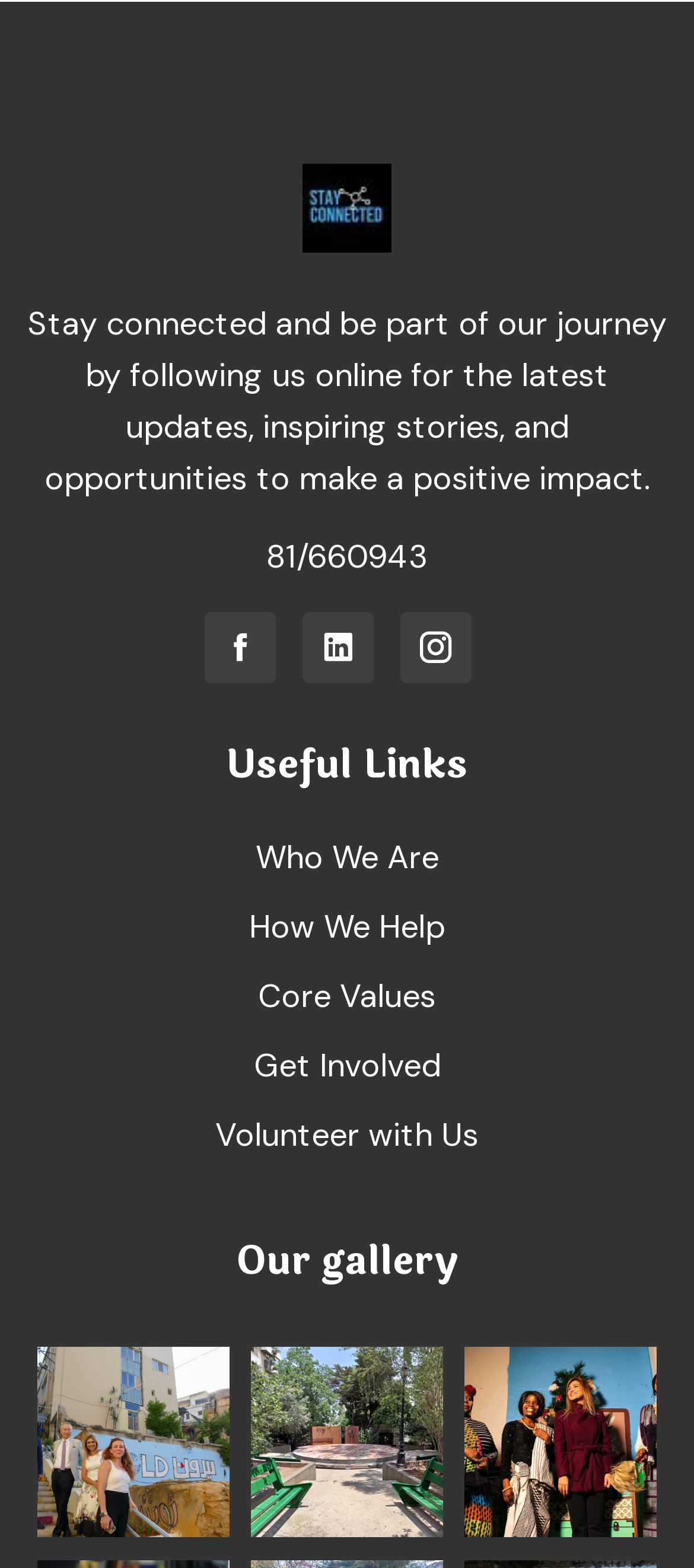What is the last link in the Useful Links section?
Based on the visual details in the image, please answer the question thoroughly.

I found the last link in the Useful Links section by looking at the links with text 'Who We Are', 'How We Help', 'Core Values', and 'Get Involved' and determining that 'Get Involved' is the last one.